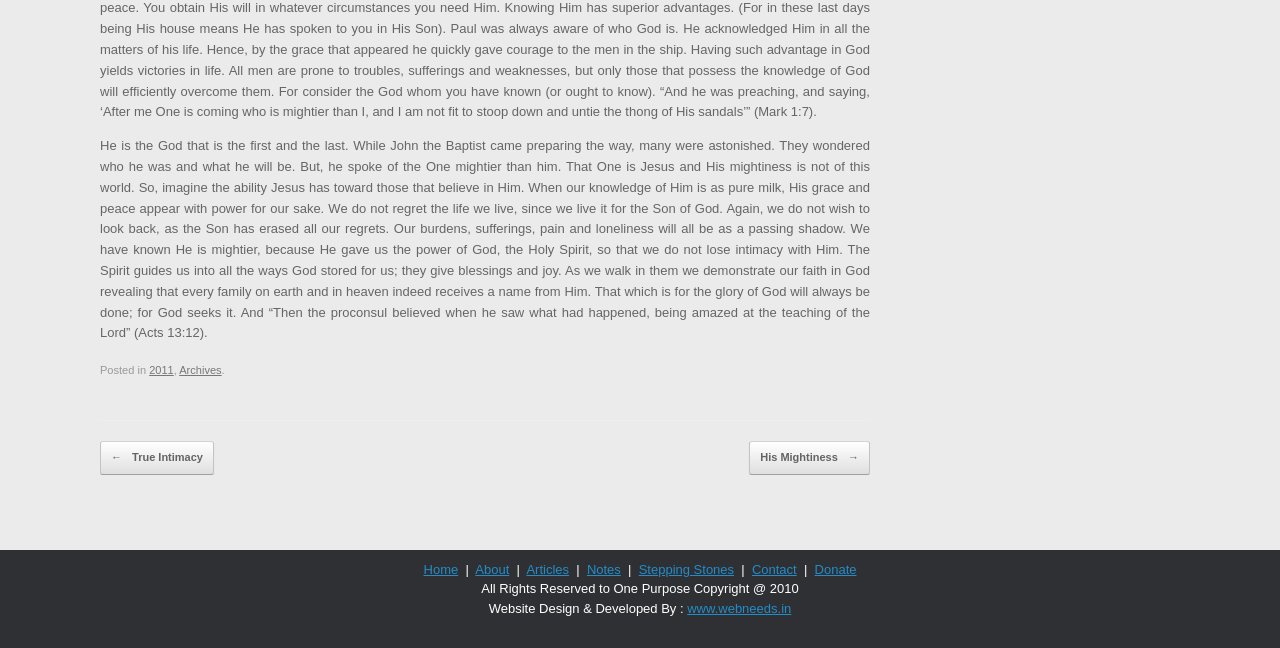Determine the bounding box for the described HTML element: "Stepping Stones". Ensure the coordinates are four float numbers between 0 and 1 in the format [left, top, right, bottom].

[0.499, 0.867, 0.573, 0.89]